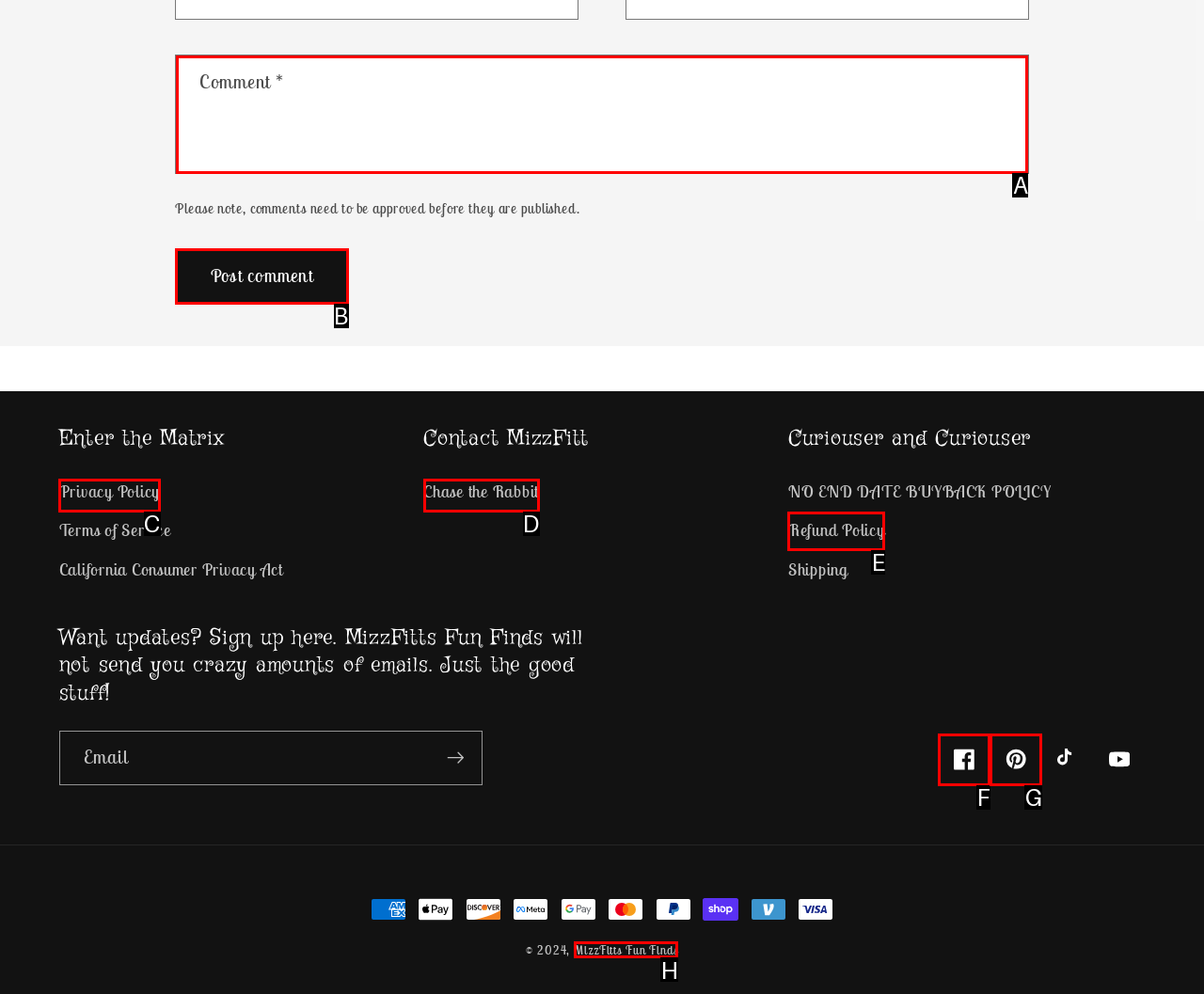Choose the HTML element that best fits the given description: MizzFitts Fun Finds. Answer by stating the letter of the option.

H